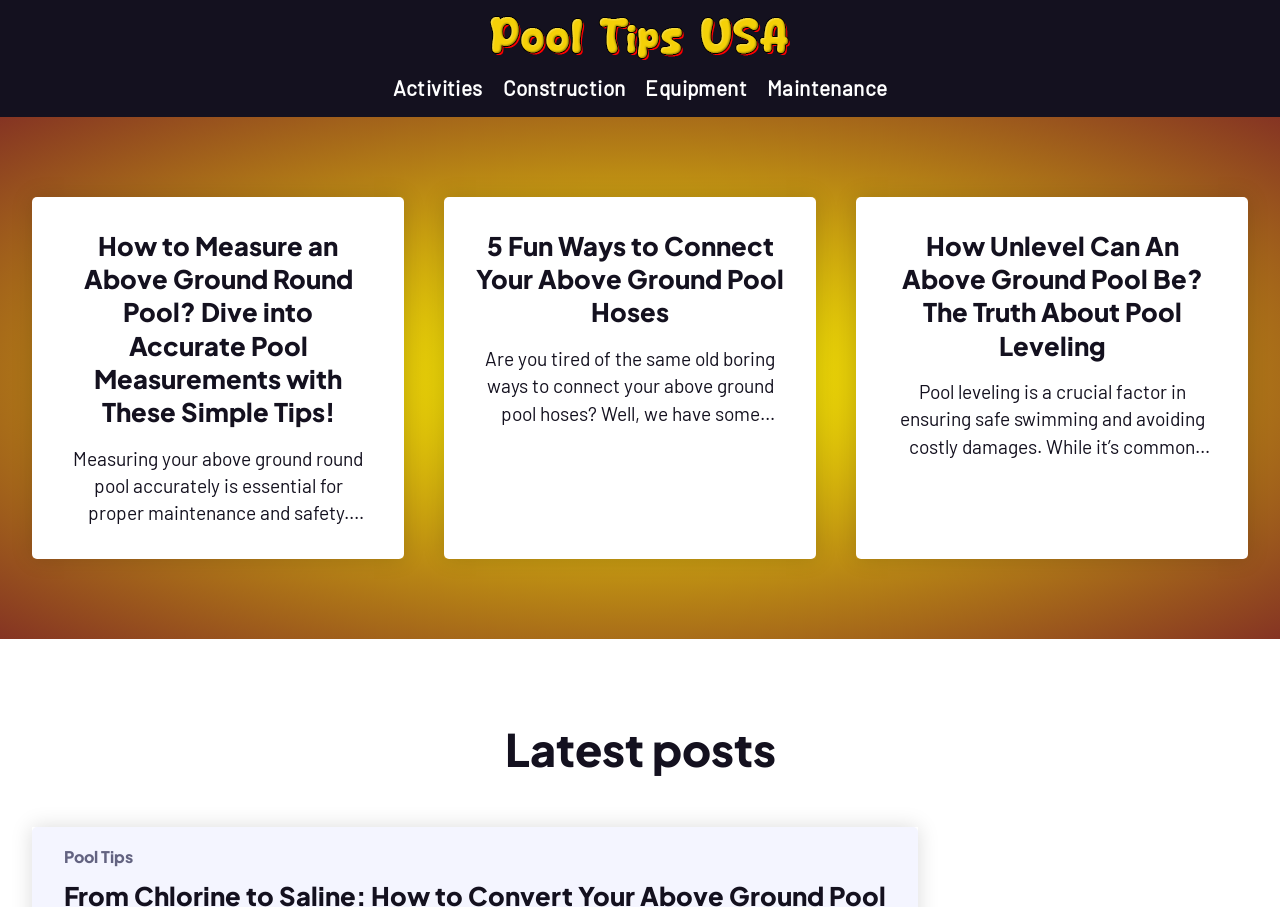What is the purpose of measuring an above ground round pool?
Based on the screenshot, answer the question with a single word or phrase.

Proper maintenance and safety